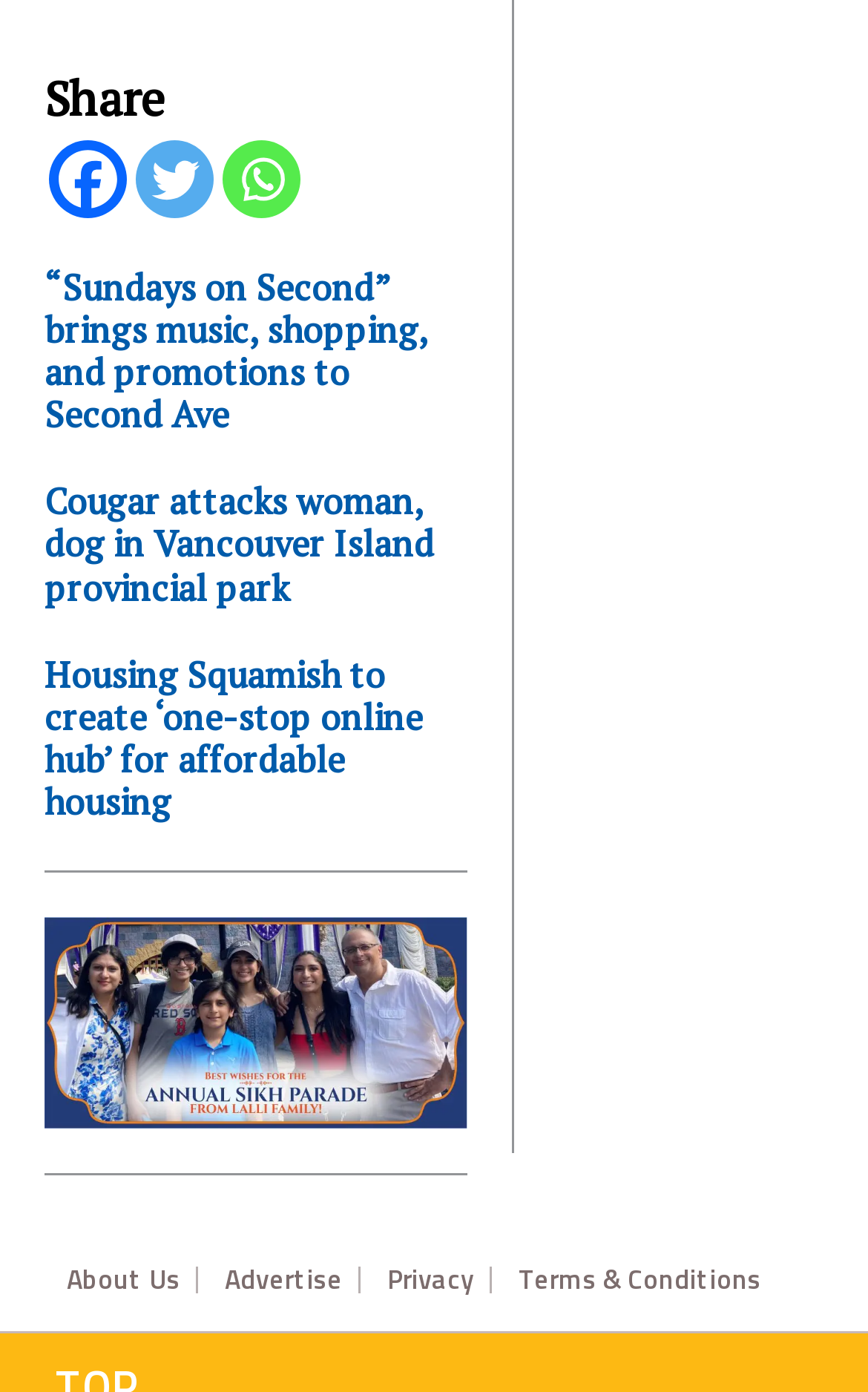Answer the following inquiry with a single word or phrase:
How many links are in the Footer section?

4